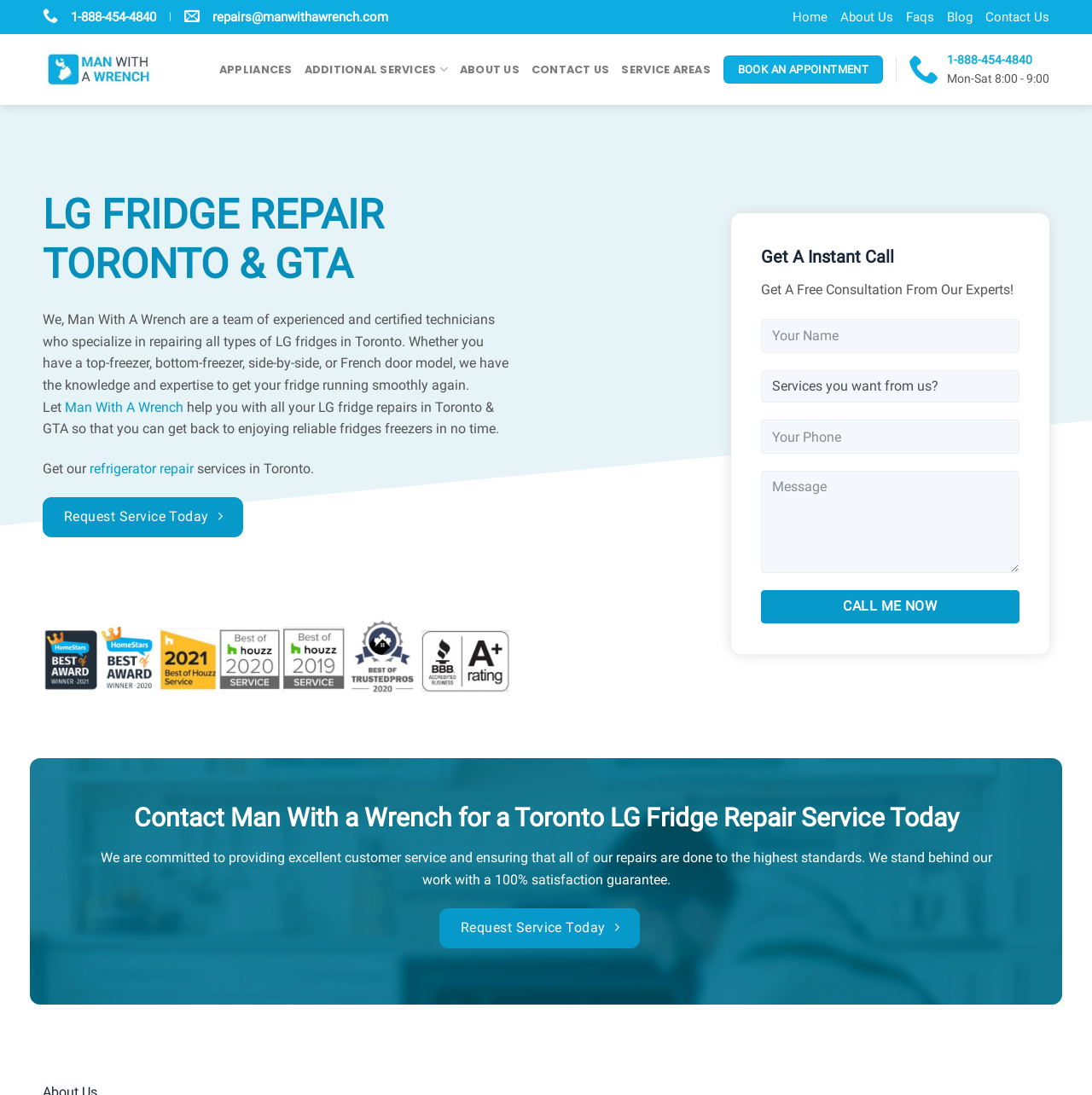Please identify the bounding box coordinates of the clickable element to fulfill the following instruction: "Call the phone number". The coordinates should be four float numbers between 0 and 1, i.e., [left, top, right, bottom].

[0.053, 0.009, 0.143, 0.023]